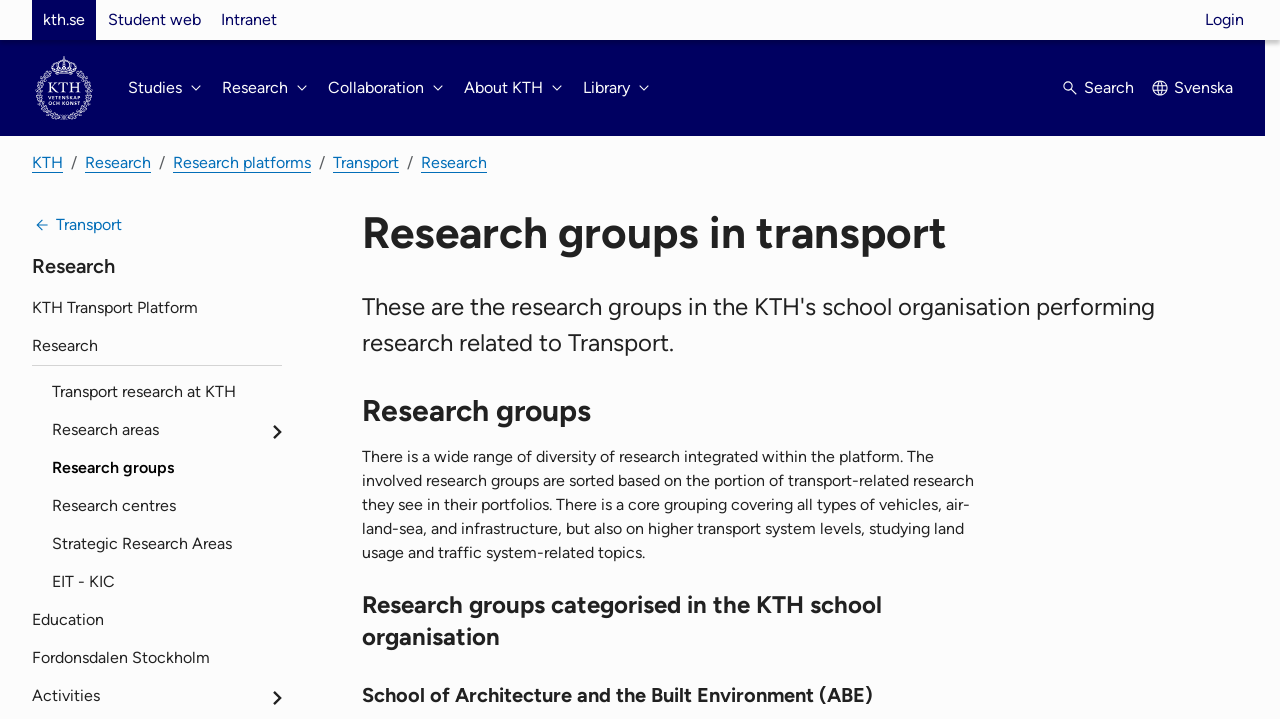Find and specify the bounding box coordinates that correspond to the clickable region for the instruction: "Go to the 'KTH Transport Platform' page".

[0.025, 0.401, 0.22, 0.454]